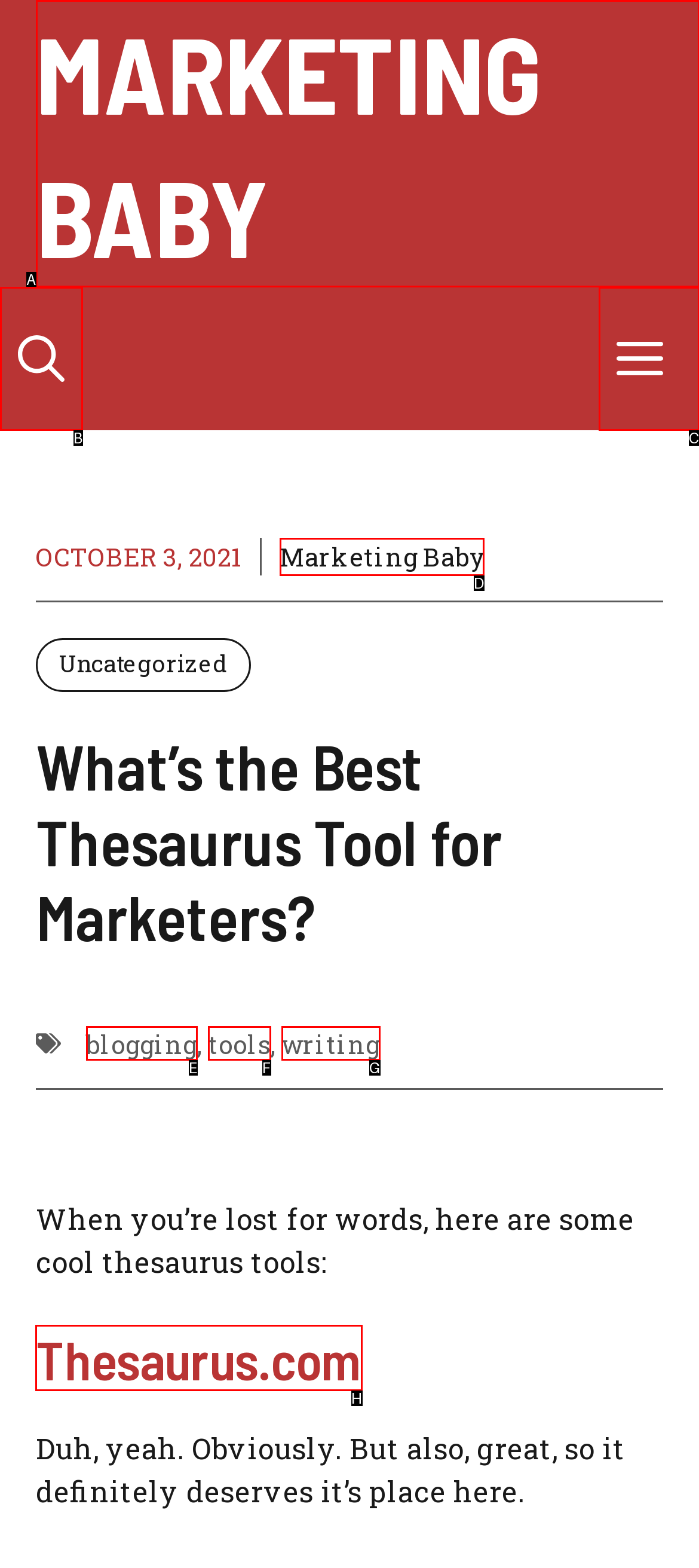Point out the correct UI element to click to carry out this instruction: Visit the 'Thesaurus.com' website
Answer with the letter of the chosen option from the provided choices directly.

H